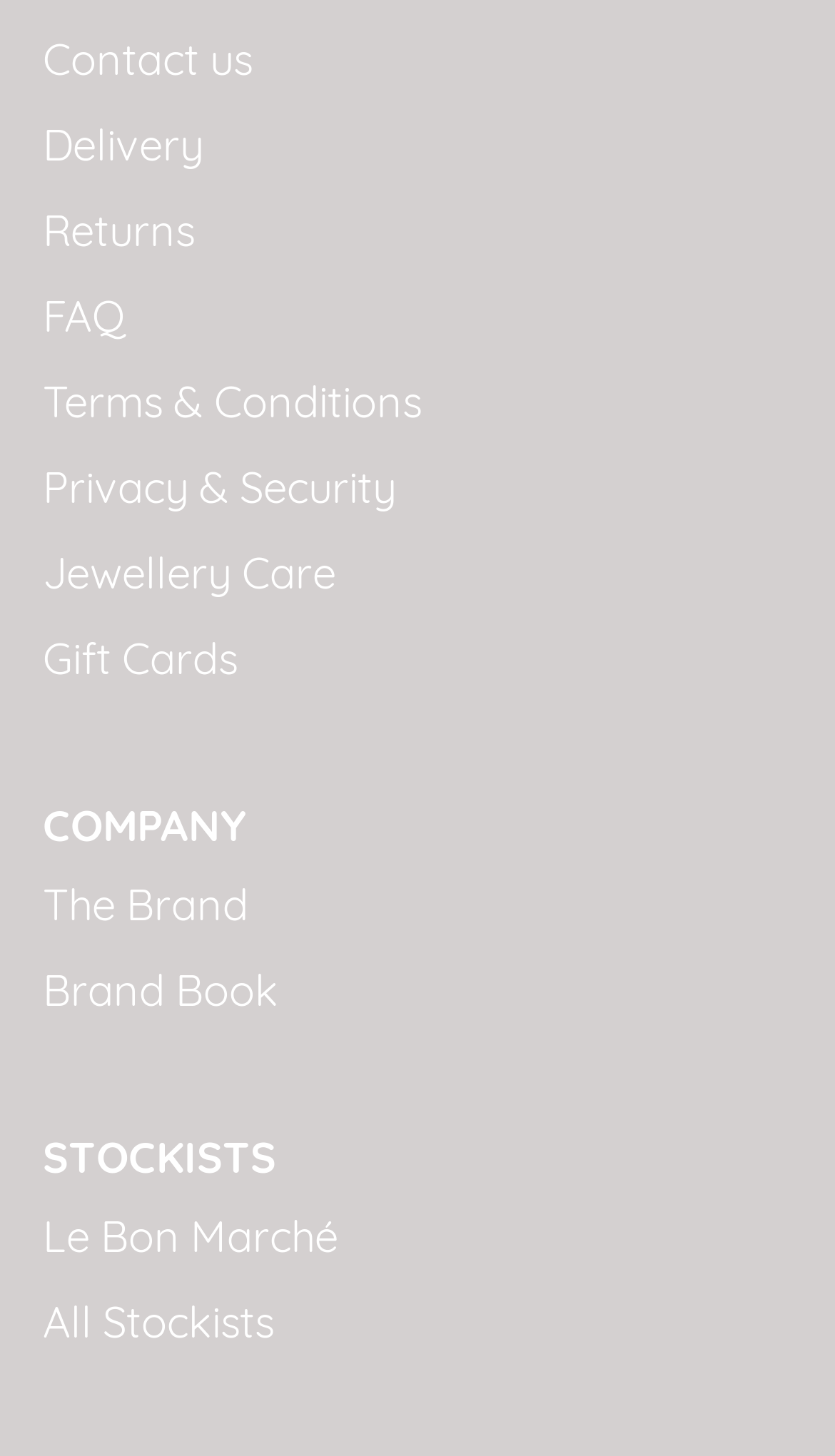Please identify the bounding box coordinates of the clickable area that will fulfill the following instruction: "Explore the brand". The coordinates should be in the format of four float numbers between 0 and 1, i.e., [left, top, right, bottom].

[0.051, 0.603, 0.297, 0.64]